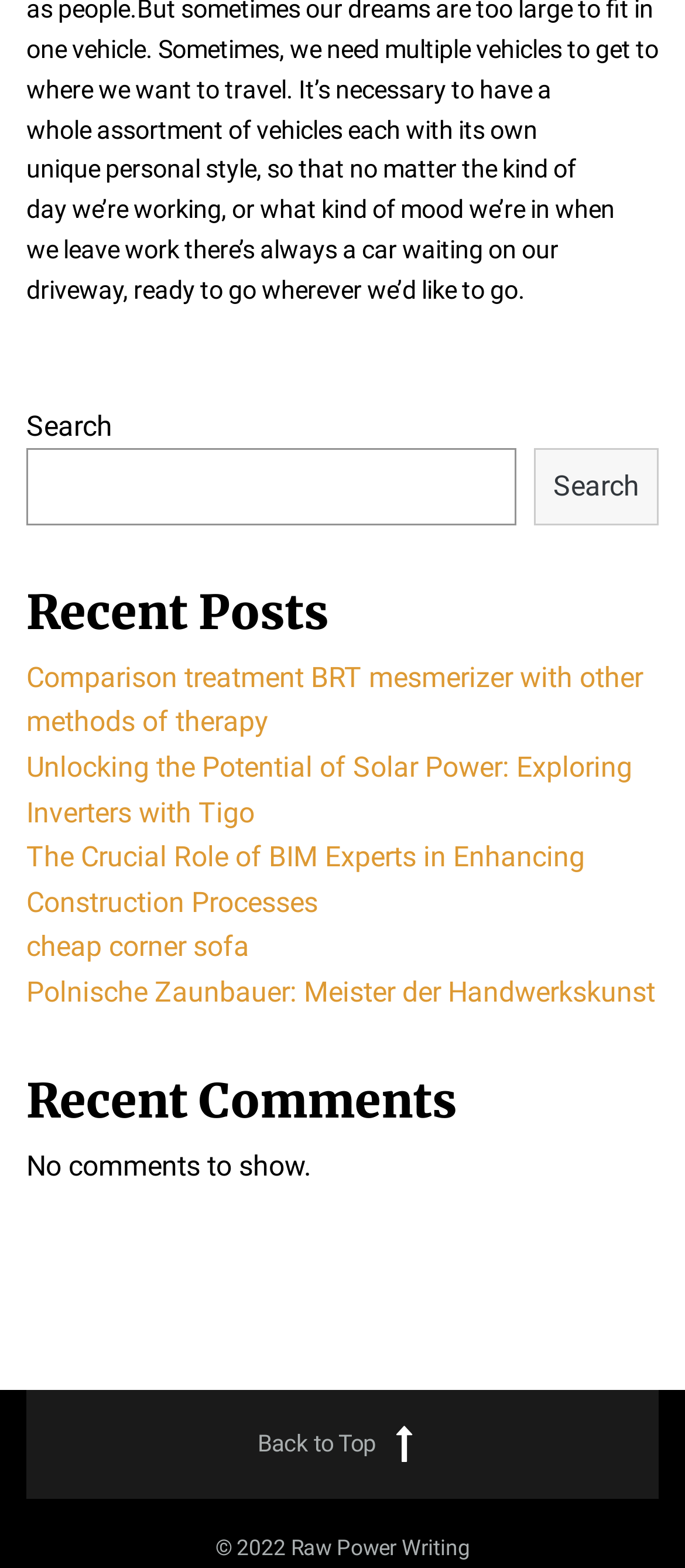Locate the bounding box coordinates of the segment that needs to be clicked to meet this instruction: "Read the article 'Comparison treatment BRT mesmerizer with other methods of therapy'".

[0.038, 0.421, 0.938, 0.471]